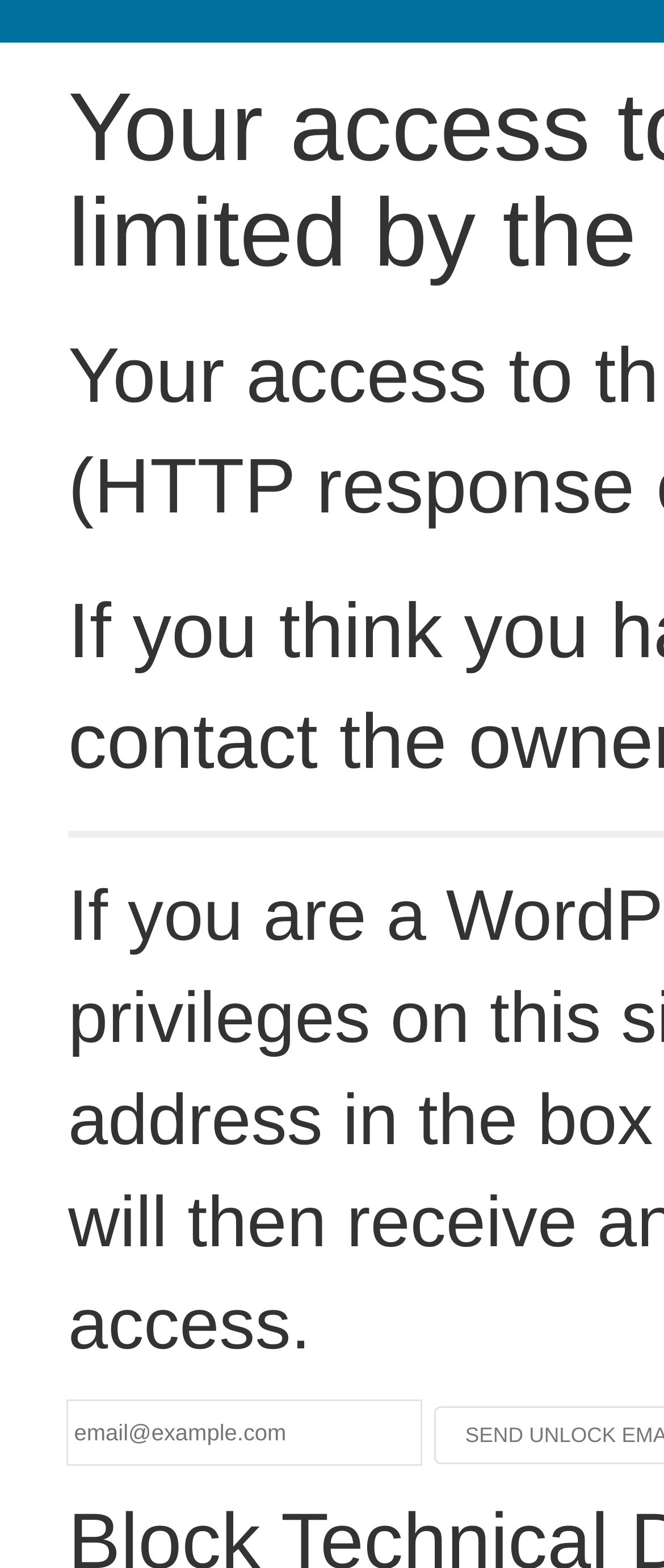Given the element description "name="email" placeholder="email@example.com"" in the screenshot, predict the bounding box coordinates of that UI element.

[0.103, 0.894, 0.633, 0.934]